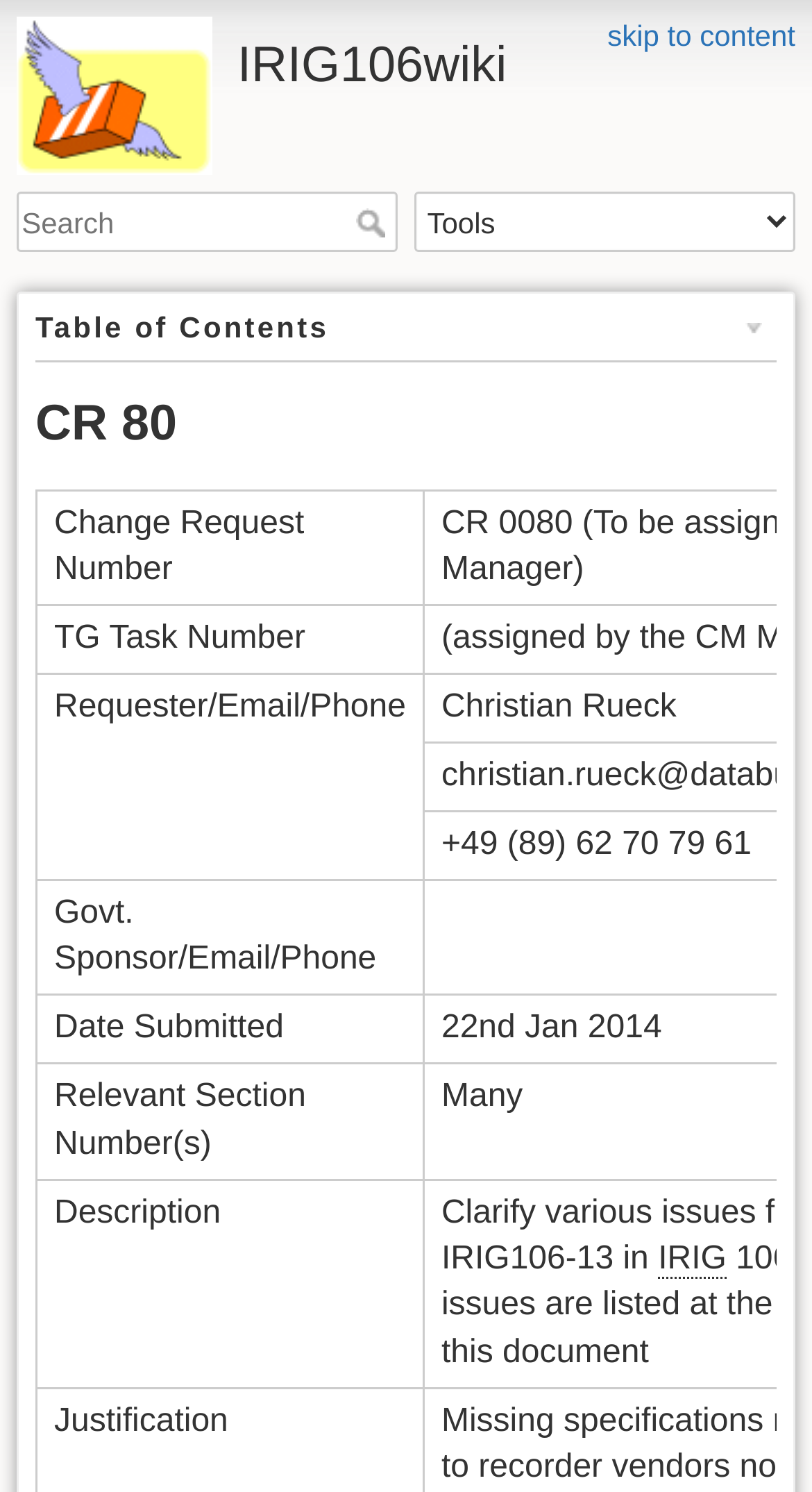What is the purpose of the textbox in the search section?
Please respond to the question with a detailed and well-explained answer.

The textbox is located in the search section, and it has a key shortcut 'Alt+f'. This suggests that the textbox is used to input a search query, and the user can press 'Alt+f' to focus on the textbox.